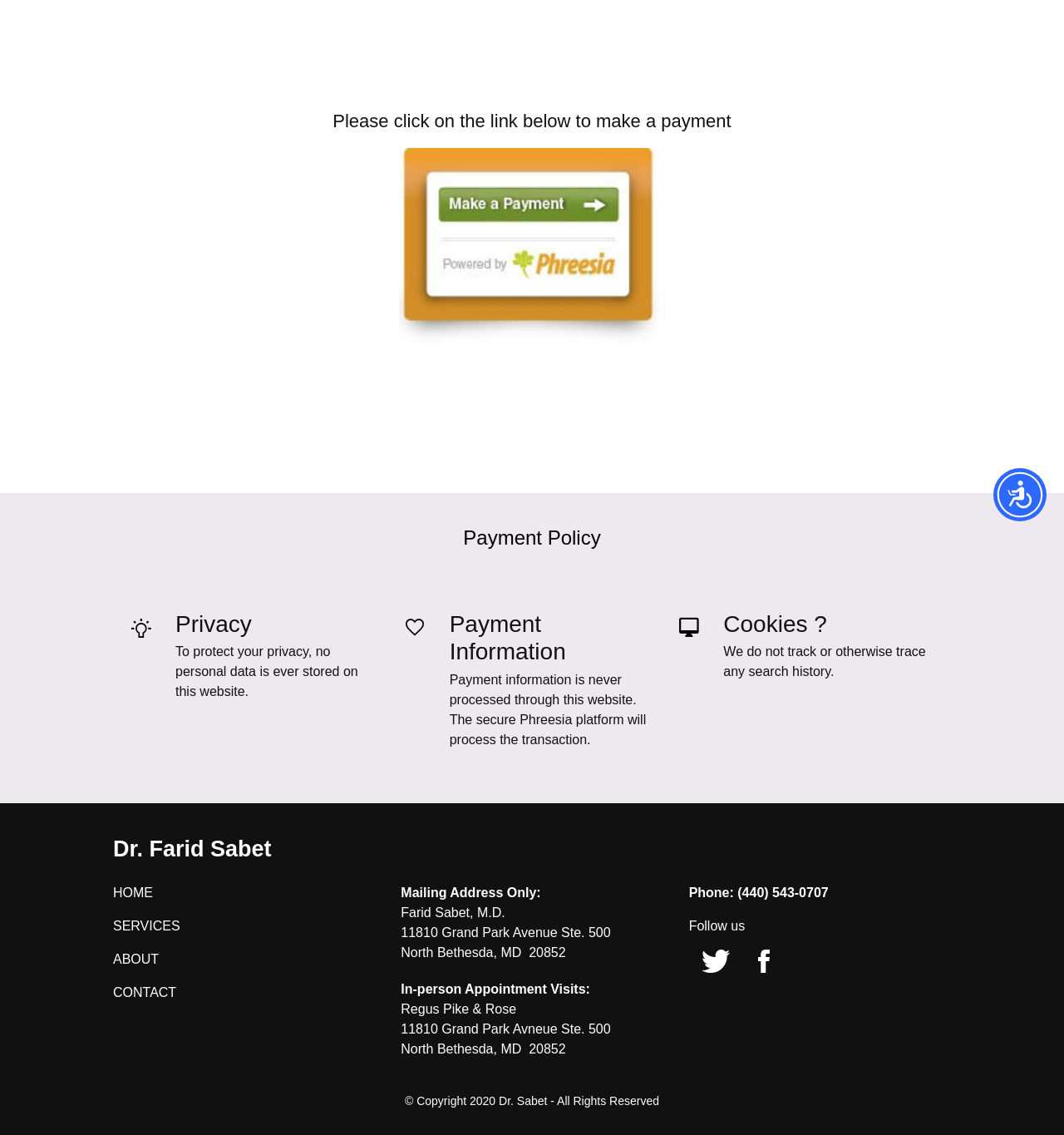Locate the bounding box coordinates for the element described below: "SERVICES". The coordinates must be four float values between 0 and 1, formatted as [left, top, right, bottom].

[0.106, 0.81, 0.169, 0.822]